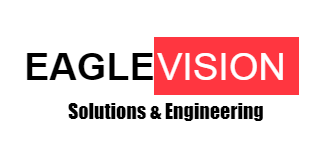Provide an in-depth description of all elements within the image.

The image features the logo of Eagle Vision, which emphasizes its brand identity with bold lettering. The name "EAGLEVISION" is prominently displayed, with "EAGLE" in solid black and "VISION" in white, highlighted against a striking red background. Beneath the main logo, the phrase "Solutions & Engineering" is presented in a clean, bold font, reinforcing the company's focus on providing innovative solutions within the engineering sector. This design reflects a modern, professional aesthetic suitable for a company specialized in advanced technology and management systems.